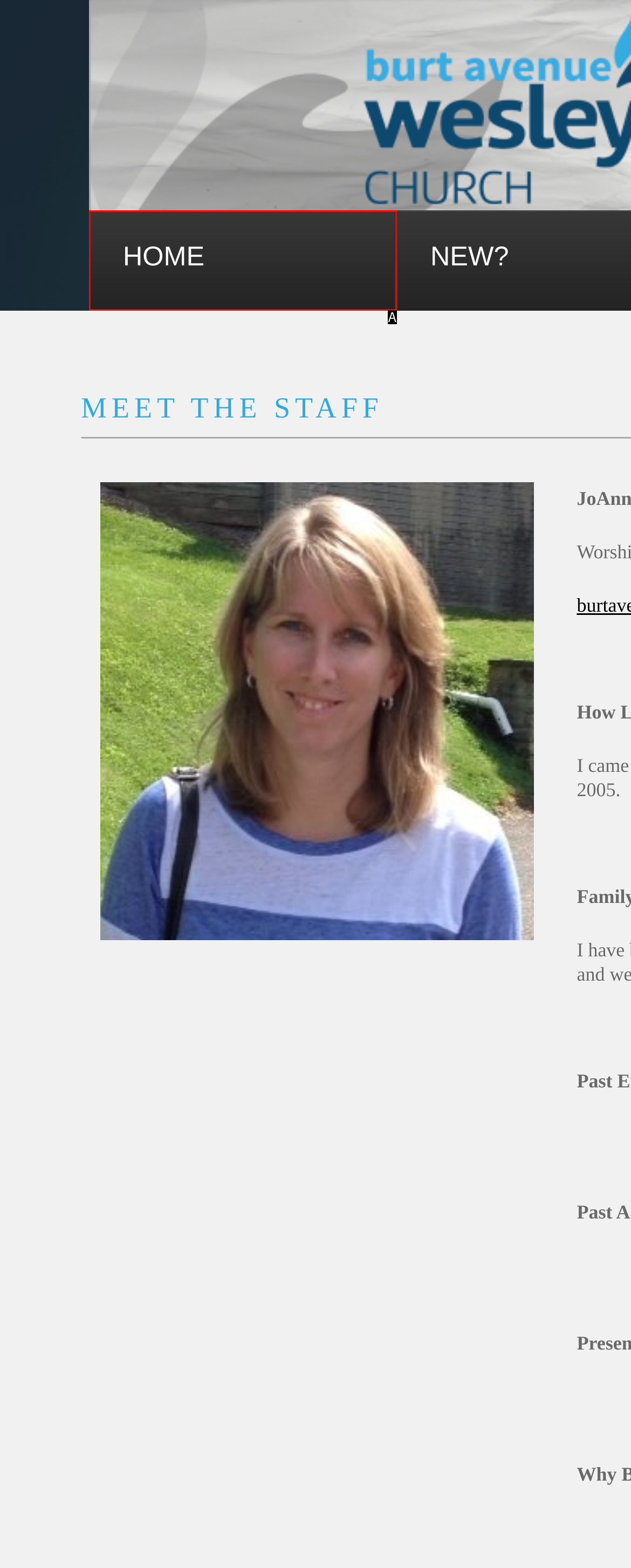Select the HTML element that matches the description: title="instagram". Provide the letter of the chosen option as your answer.

None